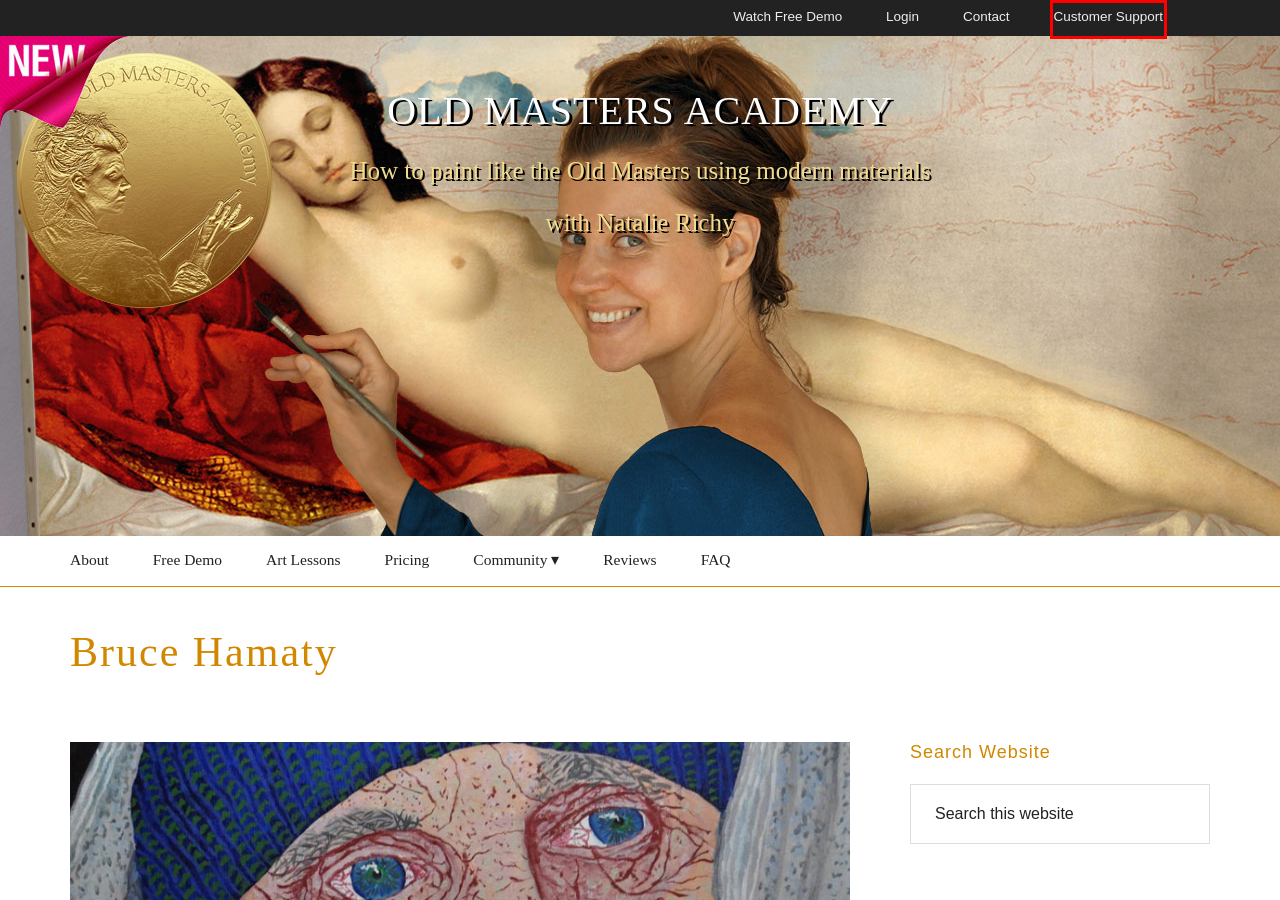You are given a screenshot of a webpage with a red rectangle bounding box. Choose the best webpage description that matches the new webpage after clicking the element in the bounding box. Here are the candidates:
A. Old Masters Academy Pricing – Old Masters Academy
B. Old Masters Academy Art Lessons – Old Masters Academy
C. Old Masters Academy ™ Reviews – Old Masters Academy
D. Contact – Old Masters Academy
E. Members Login – Old Masters Academy
F. Free Art Lessons – Watch Now! – Old Masters Academy
G. Customer Support – Old Masters Academy
H. Old Masters Academy FAQ – Old Masters Academy

G